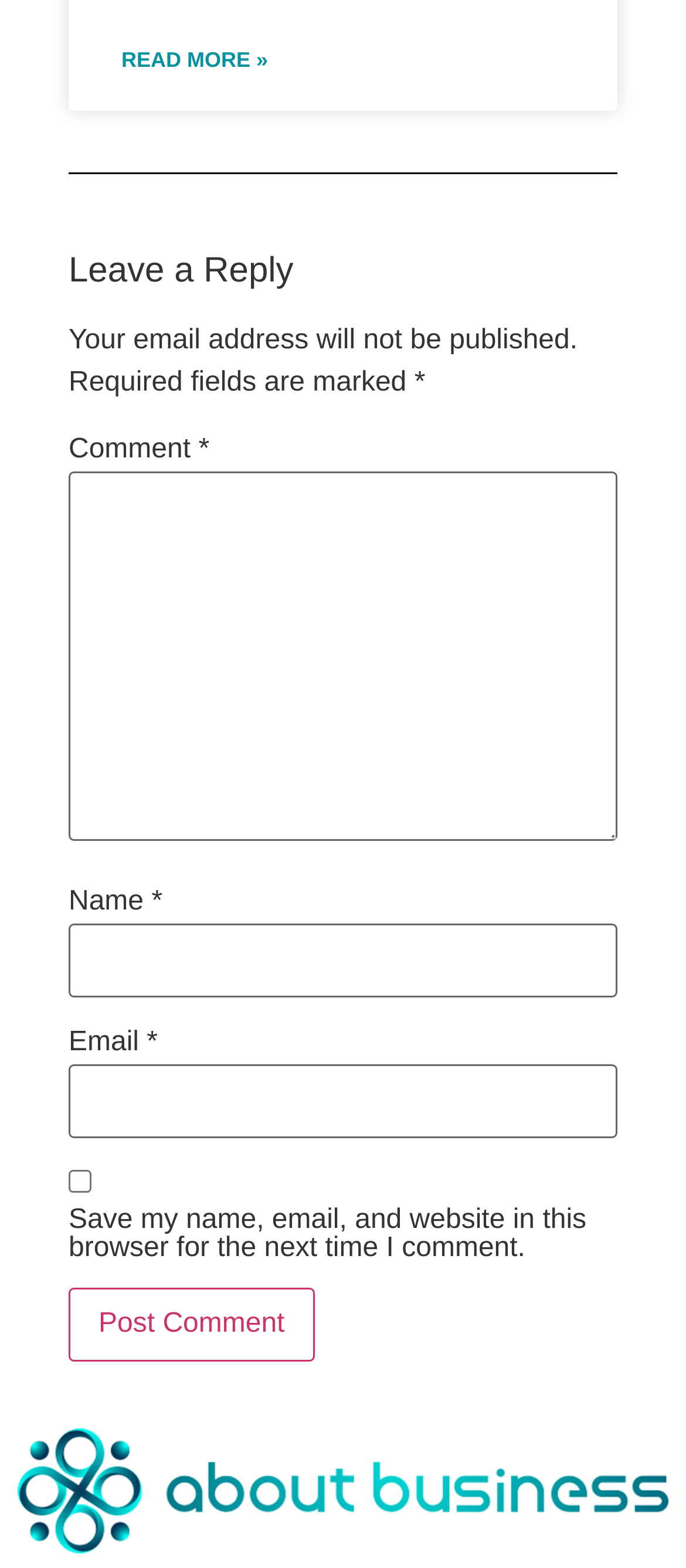What is the text of the link above the 'Leave a Reply' heading?
From the image, respond using a single word or phrase.

Read more about Top 8 Most Successful Online Businesses Ideas To Start